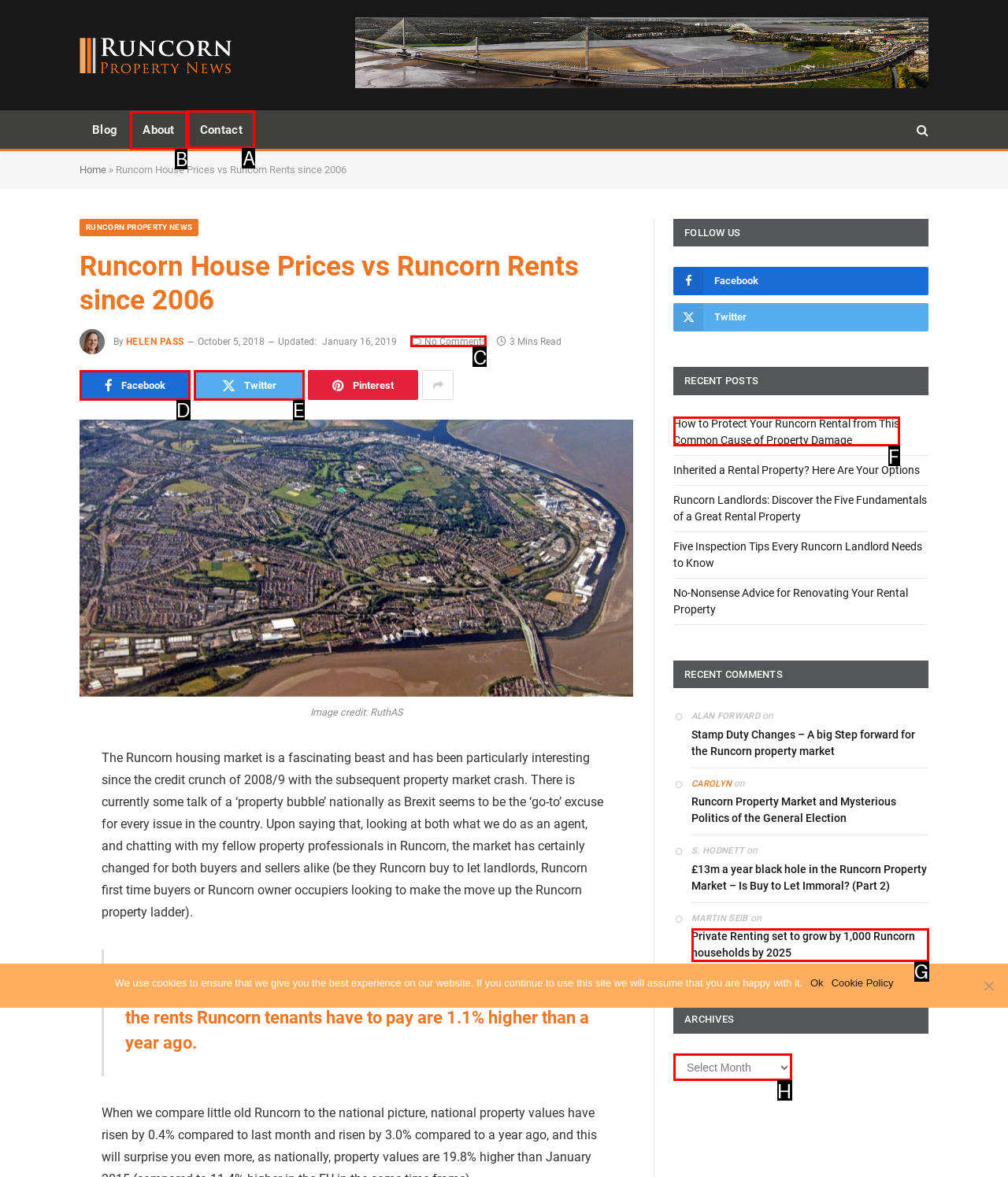From the given choices, which option should you click to complete this task: Click the 'Contact' link? Answer with the letter of the correct option.

A